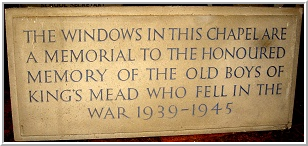Describe every aspect of the image in detail.

The image depicts a stone memorial plaque that reads: "THE WINDOWS IN THIS CHAPEL ARE A MEMORIAL TO THE HONOURED MEMORY OF THE OLD BOYS OF KING'S MEAD WHO FELL IN THE WAR 1939-1945." This inscription honors the students of King's Mead School who served and sacrificed during World War II. The plaque is likely located within a chapel, serving as a solemn reminder of the contributions and sacrifices made by the school's alumni in the conflict between 1939 and 1945. The respectful design and prominent display of this memorial emphasize the school's commitment to remembering its past and honoring those who lost their lives.